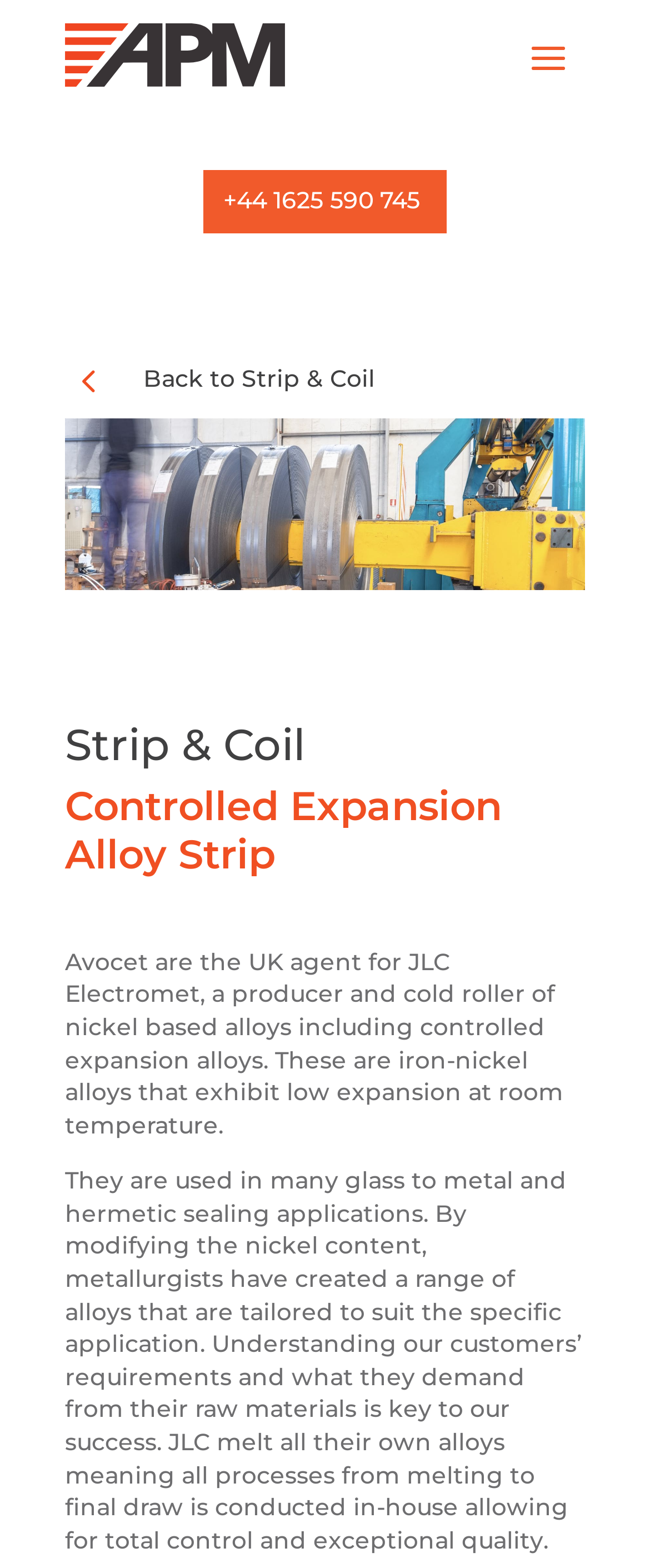What is the material used in the alloys produced by JLC Electromet?
Give a detailed response to the question by analyzing the screenshot.

According to the text on the webpage, JLC Electromet produces nickel based alloys, specifically iron-nickel alloys that exhibit low expansion at room temperature.